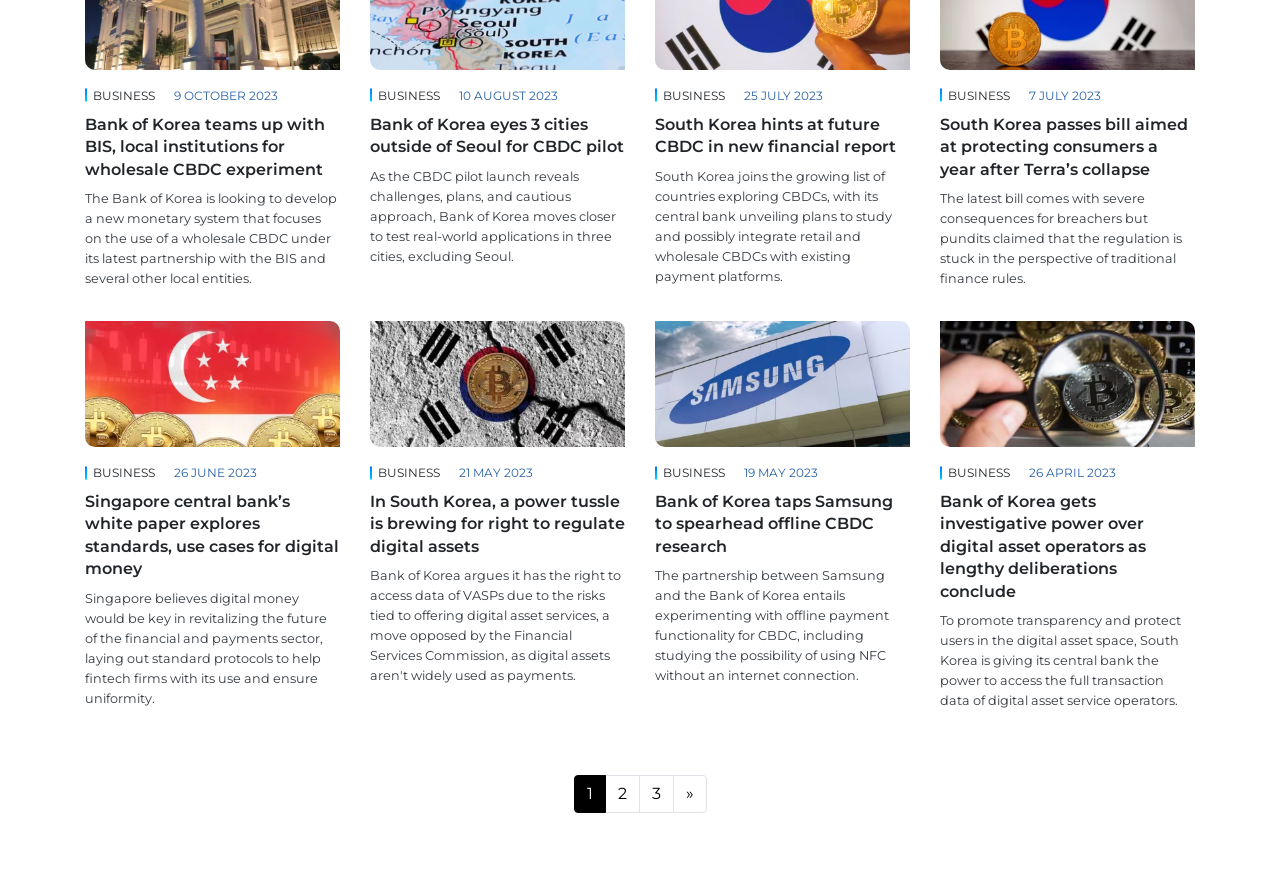Give the bounding box coordinates for the element described by: "3".

[0.499, 0.877, 0.526, 0.92]